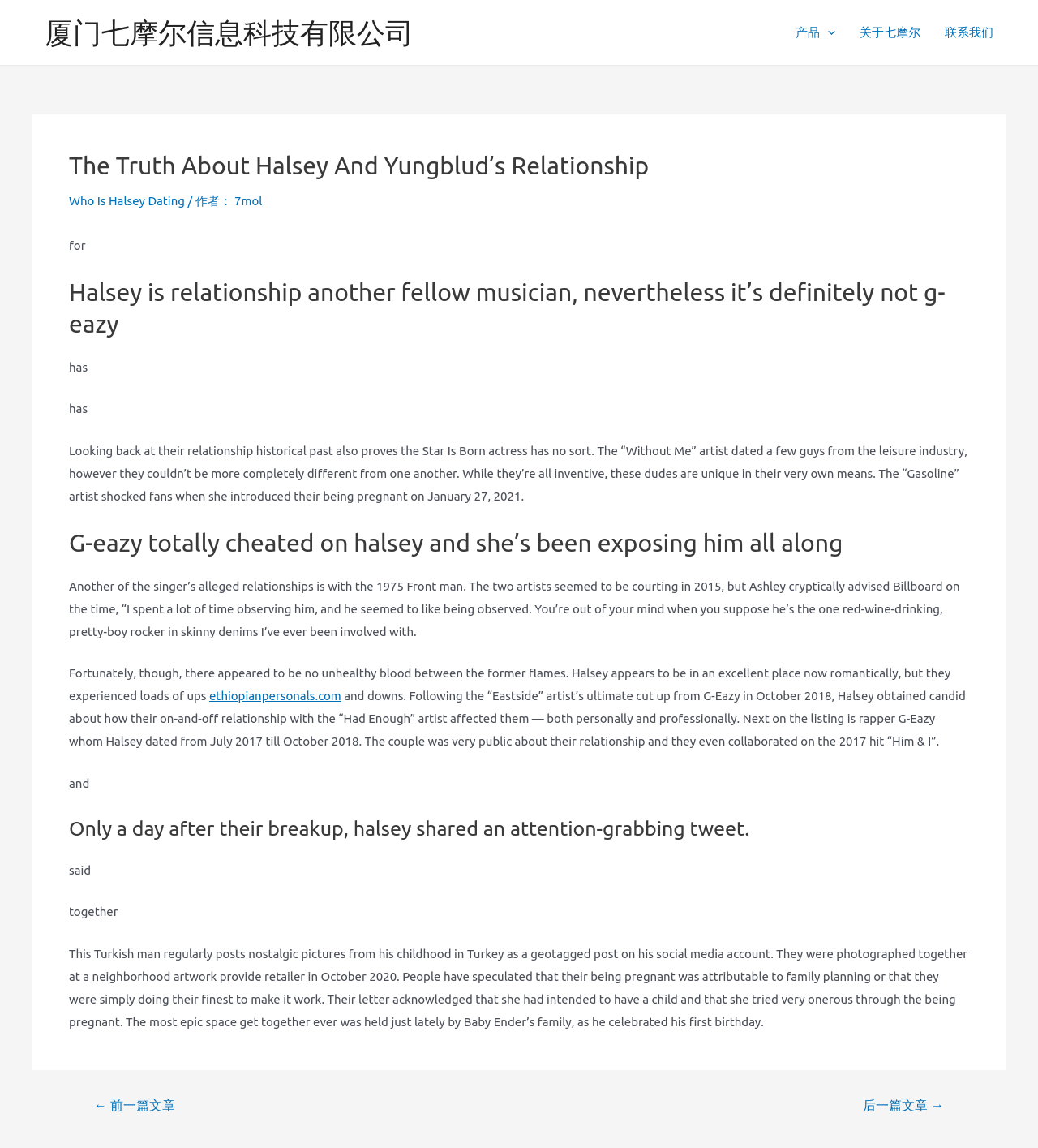Find the bounding box coordinates for the area that must be clicked to perform this action: "Go to the product page".

[0.755, 0.0, 0.816, 0.057]